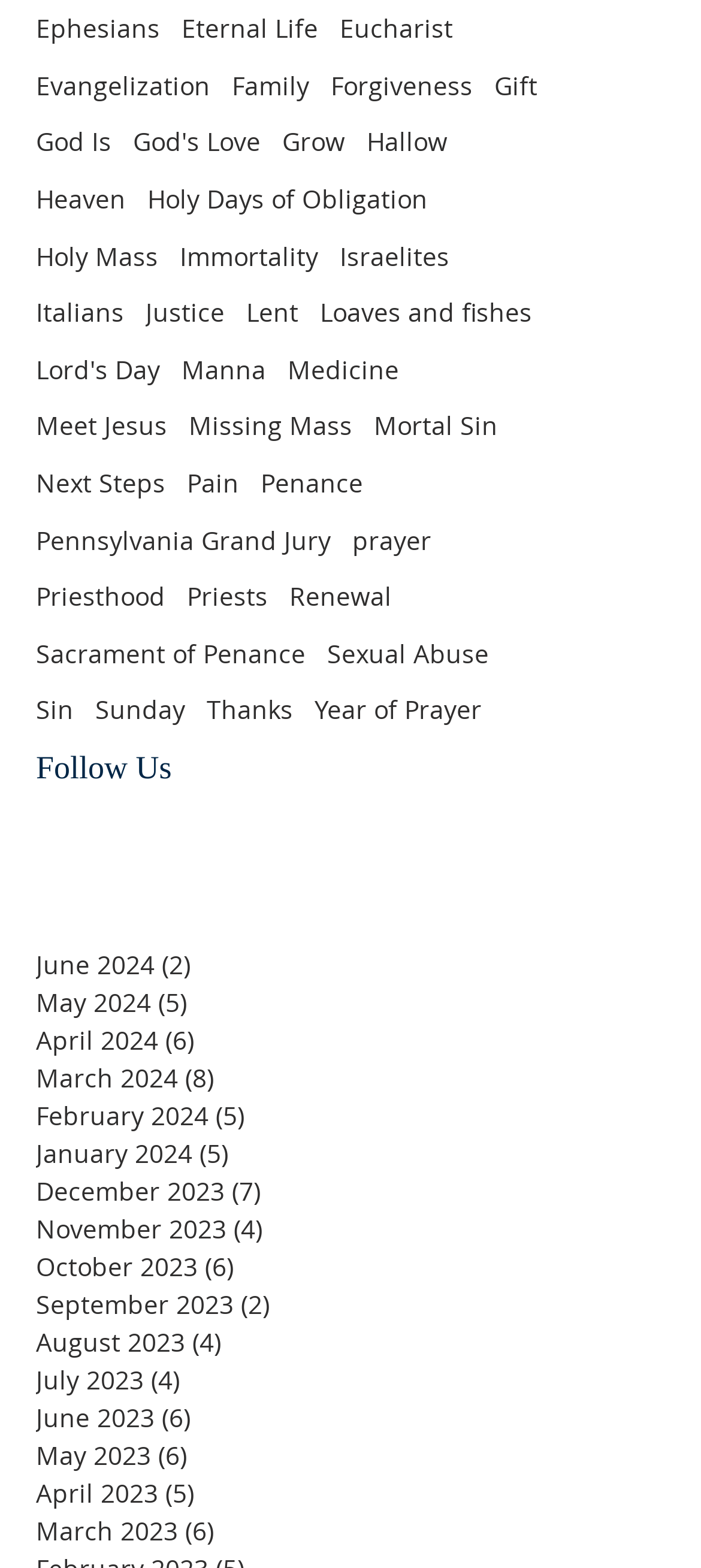Please find the bounding box for the following UI element description. Provide the coordinates in (top-left x, top-left y, bottom-right x, bottom-right y) format, with values between 0 and 1: August 2023 (4) 4 posts

[0.051, 0.844, 0.769, 0.868]